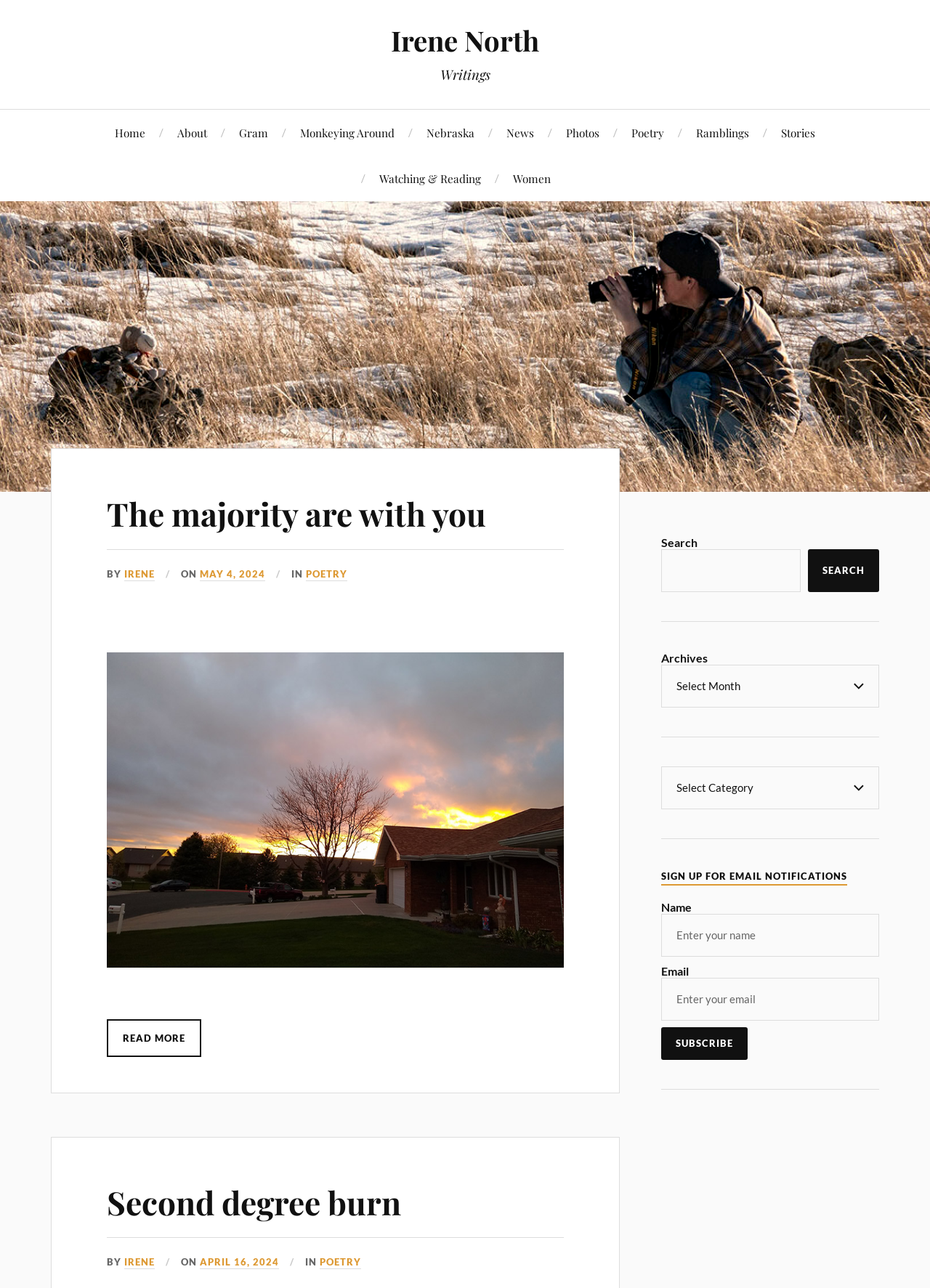Please specify the bounding box coordinates for the clickable region that will help you carry out the instruction: "Search for something".

[0.711, 0.426, 0.861, 0.46]